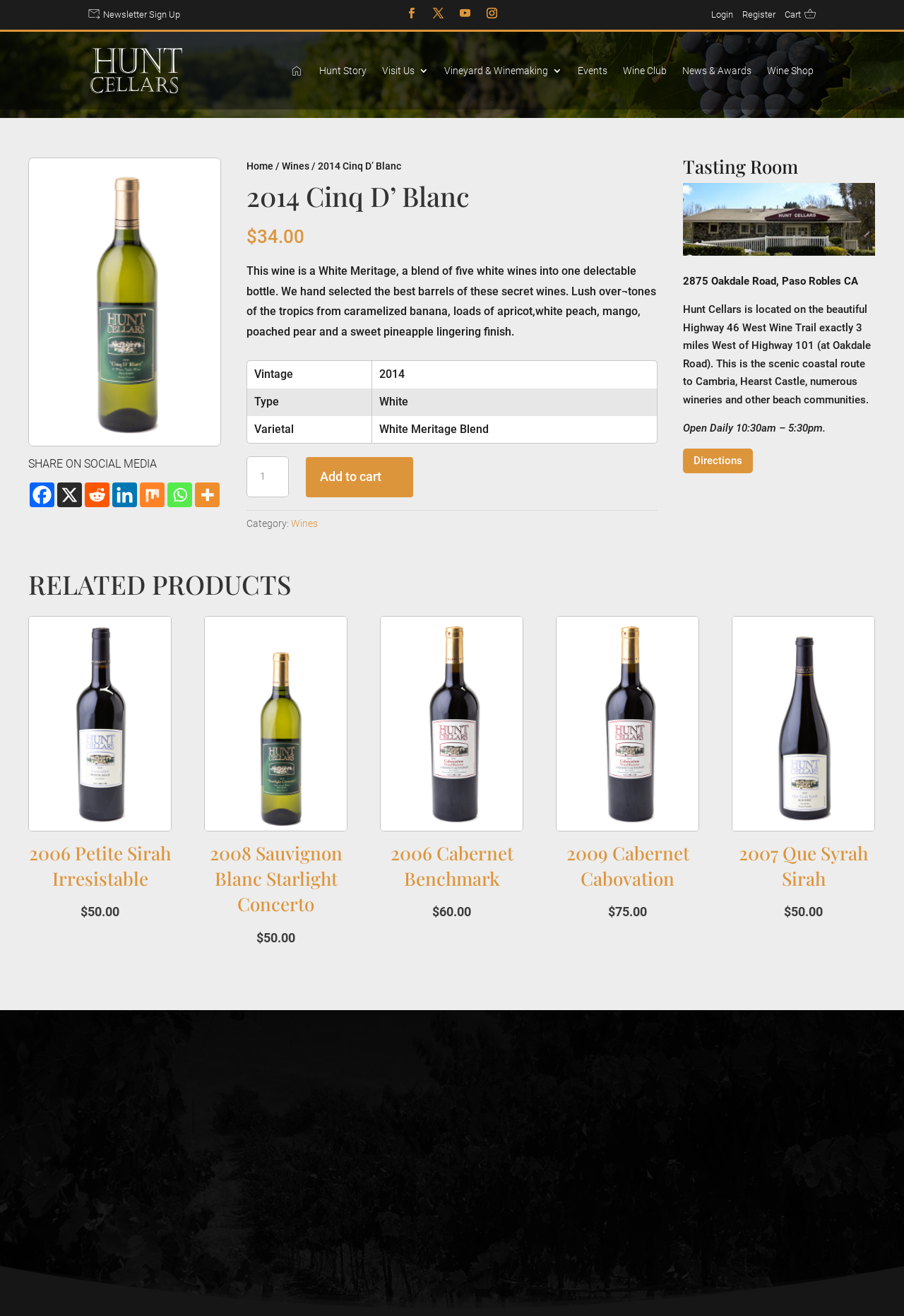What is the daily operating hours of the Hunt Cellars tasting room?
Examine the webpage screenshot and provide an in-depth answer to the question.

The daily operating hours of the Hunt Cellars tasting room can be found in the Tasting Room section, where it is listed as 'Open Daily 10:30am – 5:30pm'.